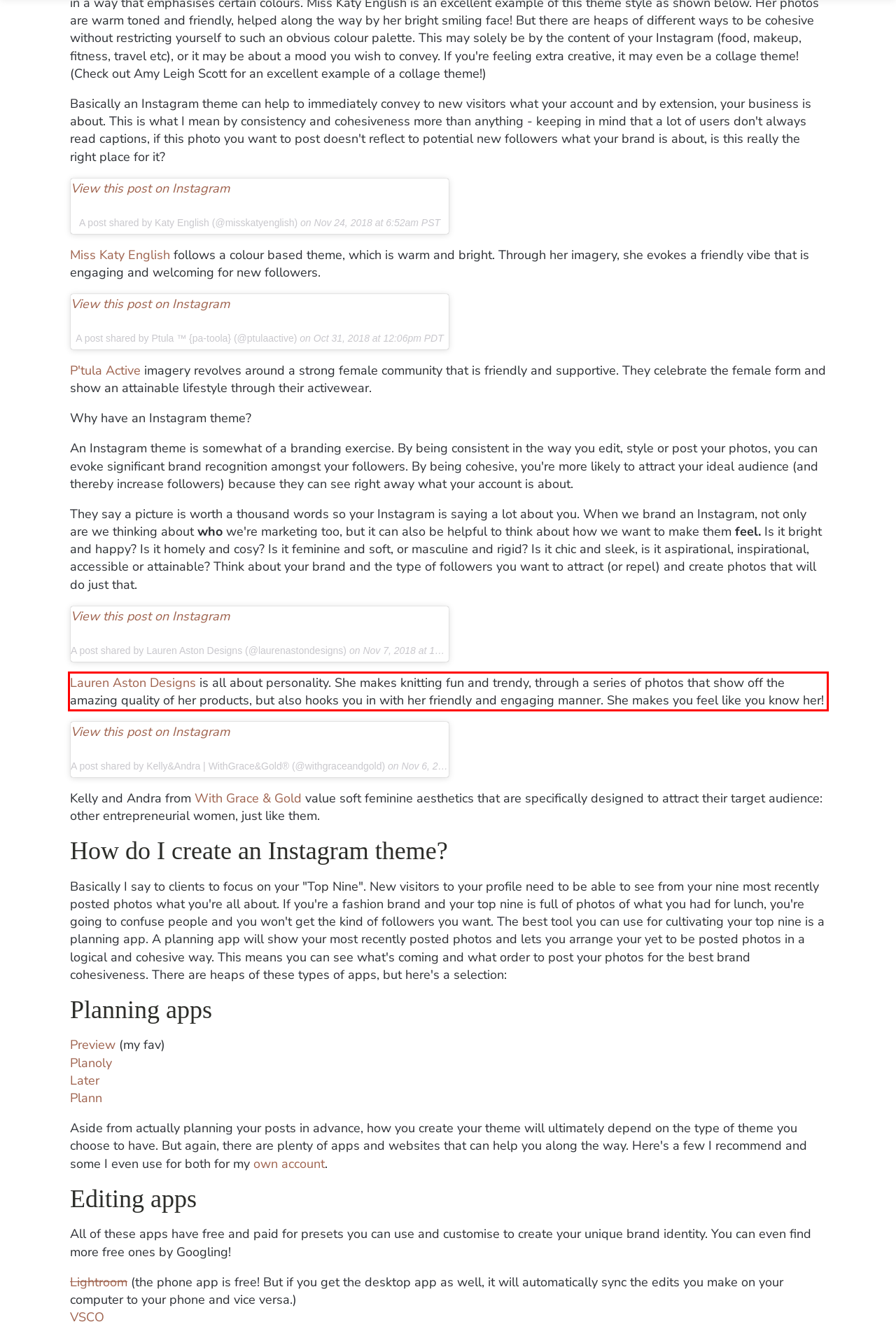Within the screenshot of a webpage, identify the red bounding box and perform OCR to capture the text content it contains.

Lauren Aston Designs is all about personality. She makes knitting fun and trendy, through a series of photos that show off the amazing quality of her products, but also hooks you in with her friendly and engaging manner. She makes you feel like you know her!